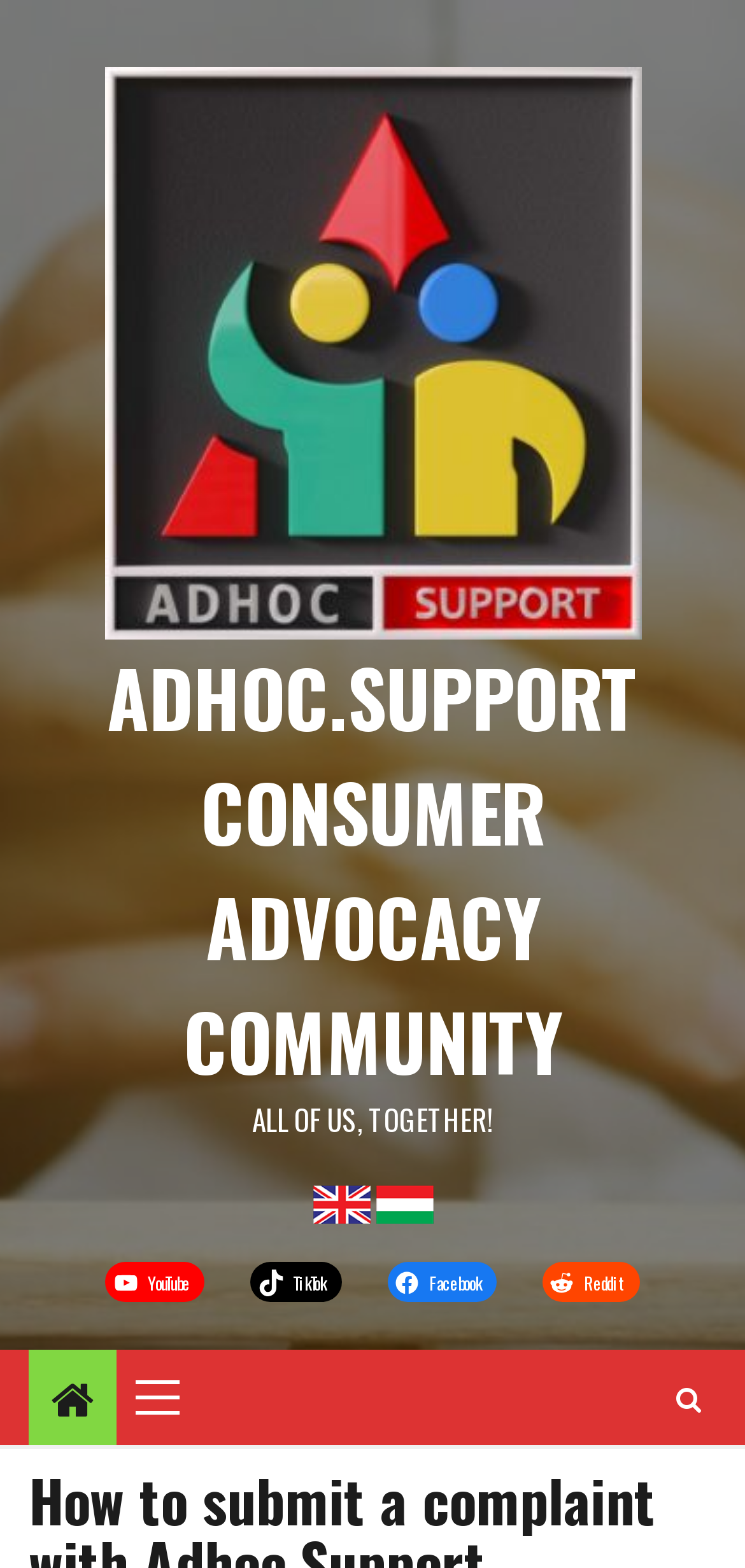How many social media links are there?
Please respond to the question with a detailed and informative answer.

I counted the number of social media links at the bottom of the webpage, which are YouTube, TikTok, Facebook, Reddit, and there are 5 in total.